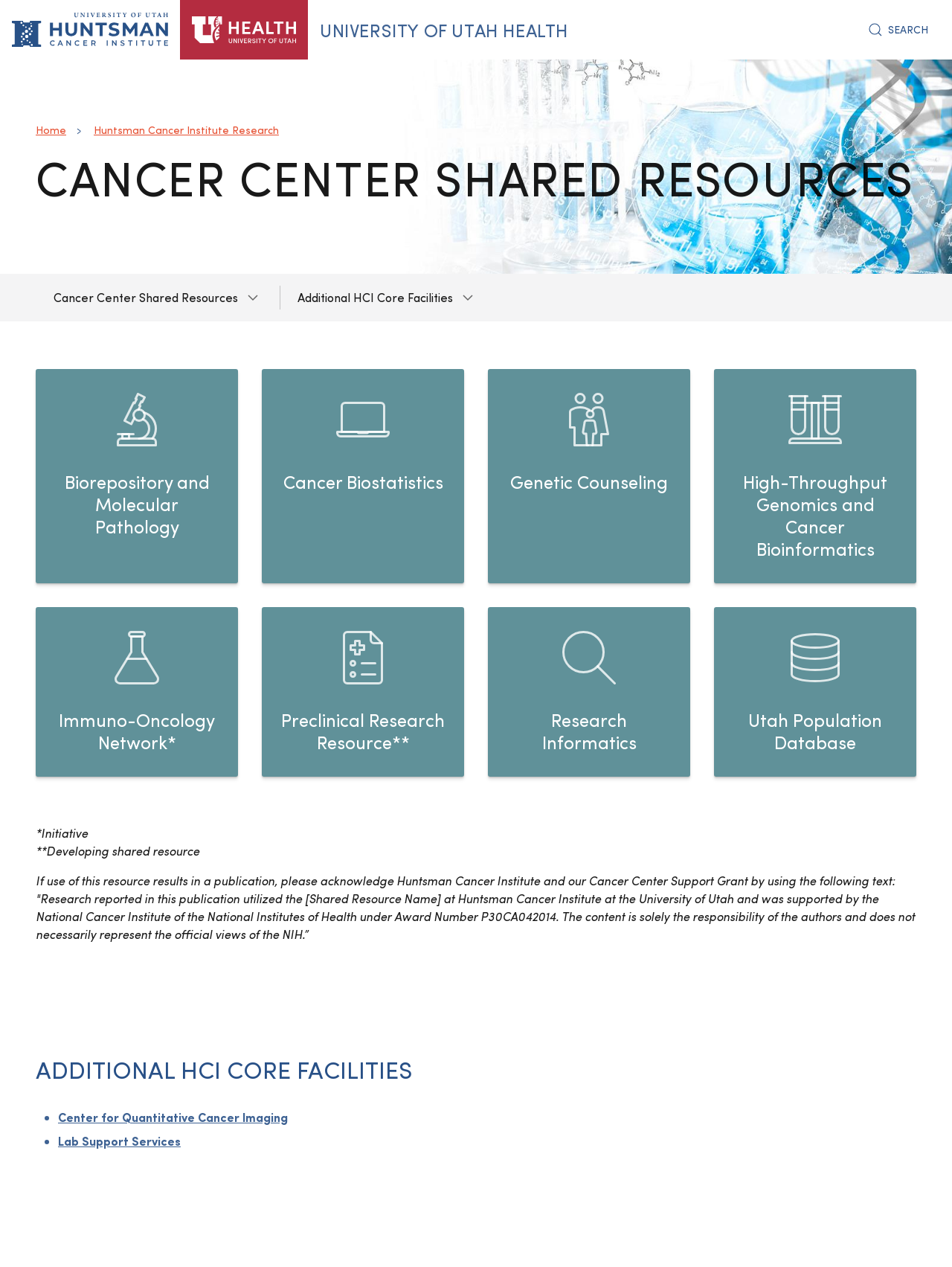Please identify the bounding box coordinates of the element's region that needs to be clicked to fulfill the following instruction: "Explore the 'Cancer Biostatistics' resource". The bounding box coordinates should consist of four float numbers between 0 and 1, i.e., [left, top, right, bottom].

[0.294, 0.371, 0.469, 0.389]